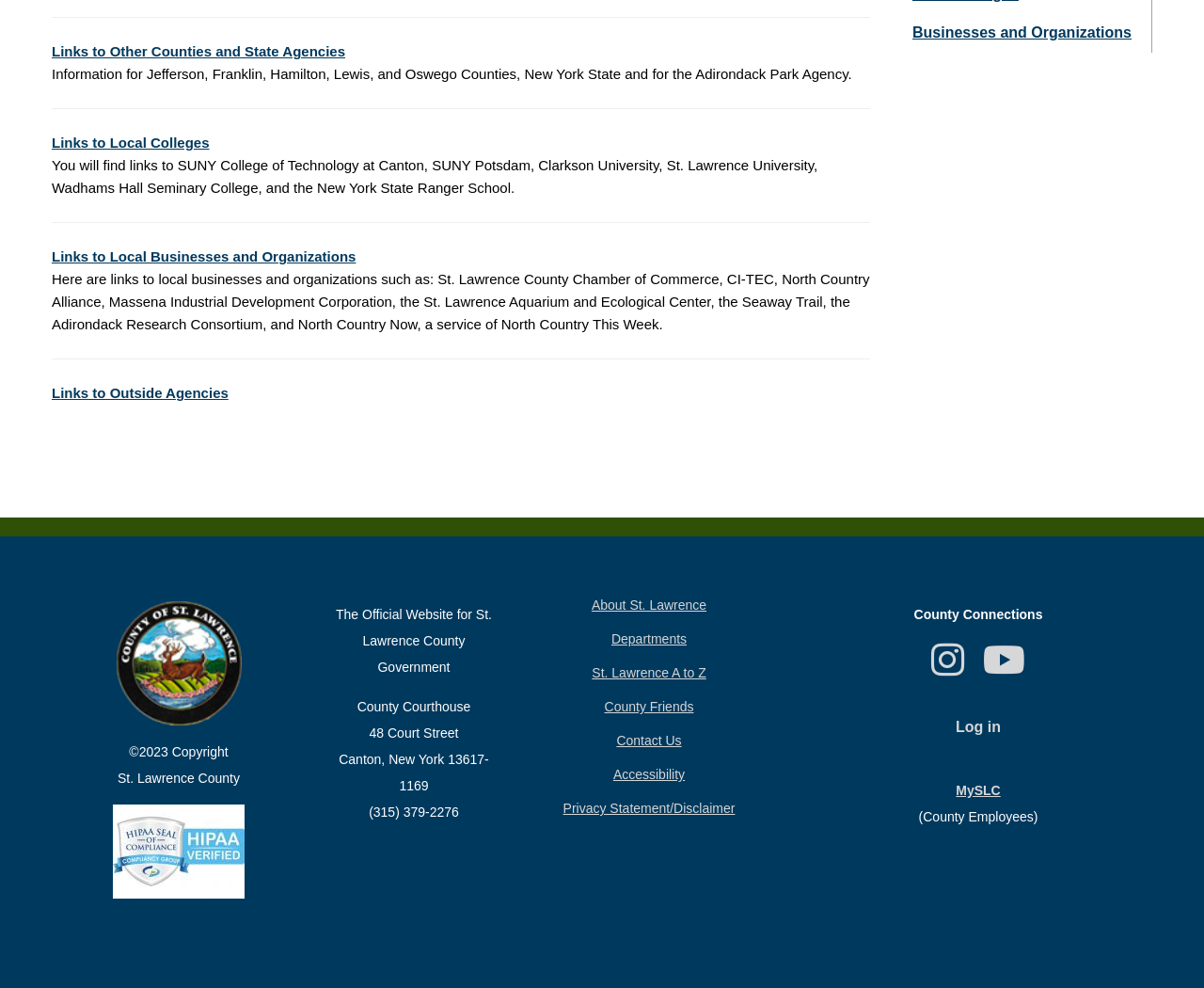Using the given description, provide the bounding box coordinates formatted as (top-left x, top-left y, bottom-right x, bottom-right y), with all values being floating point numbers between 0 and 1. Description: Links to Local Colleges

[0.043, 0.136, 0.174, 0.153]